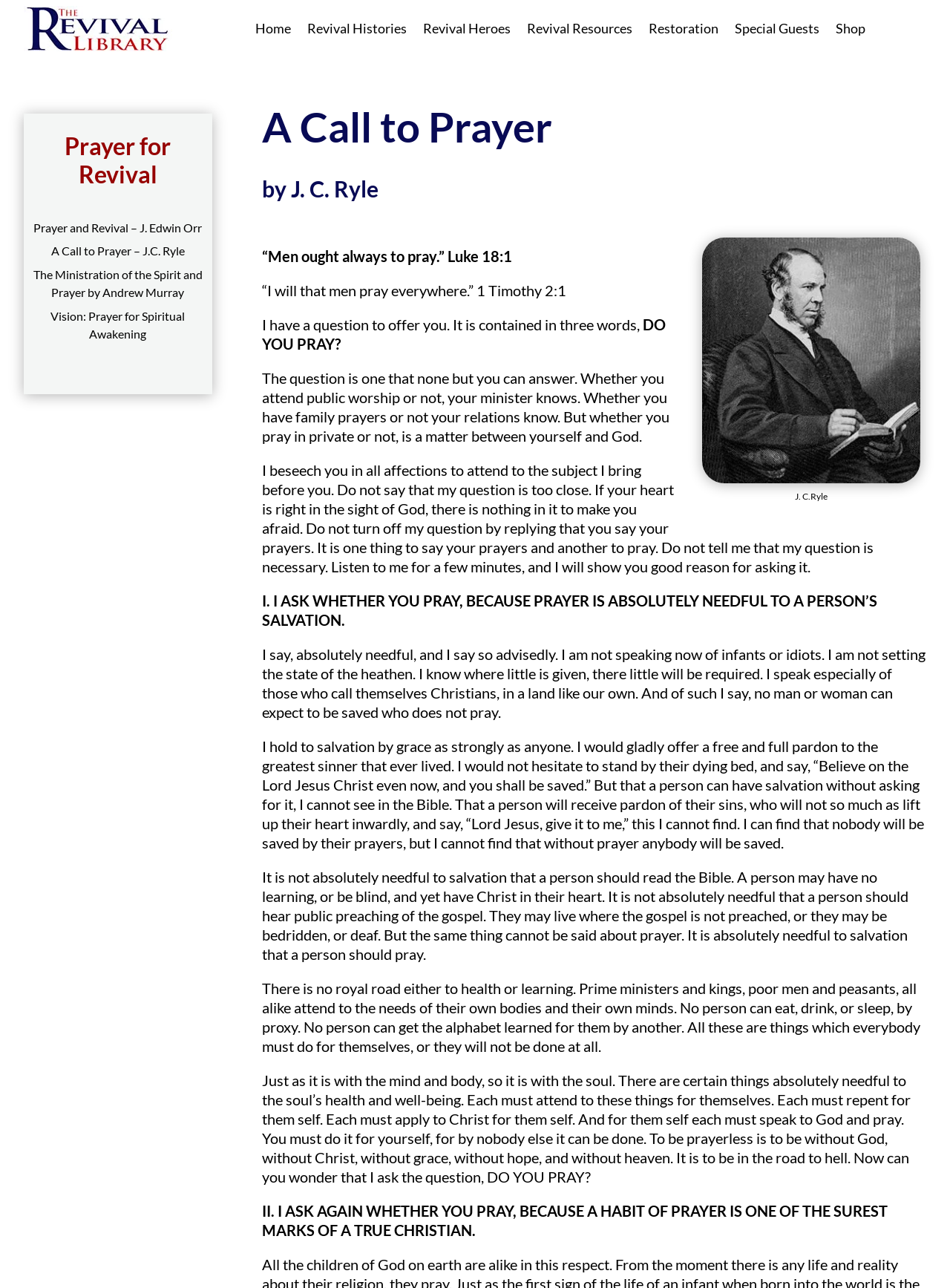What is the Bible verse mentioned at the top of the webpage?
Give a comprehensive and detailed explanation for the question.

The Bible verse mentioned at the top of the webpage is '“Men ought always to pray.” Luke 18:1', which is a quote from the Bible. This verse is displayed prominently at the top of the webpage, suggesting its importance to the content that follows.